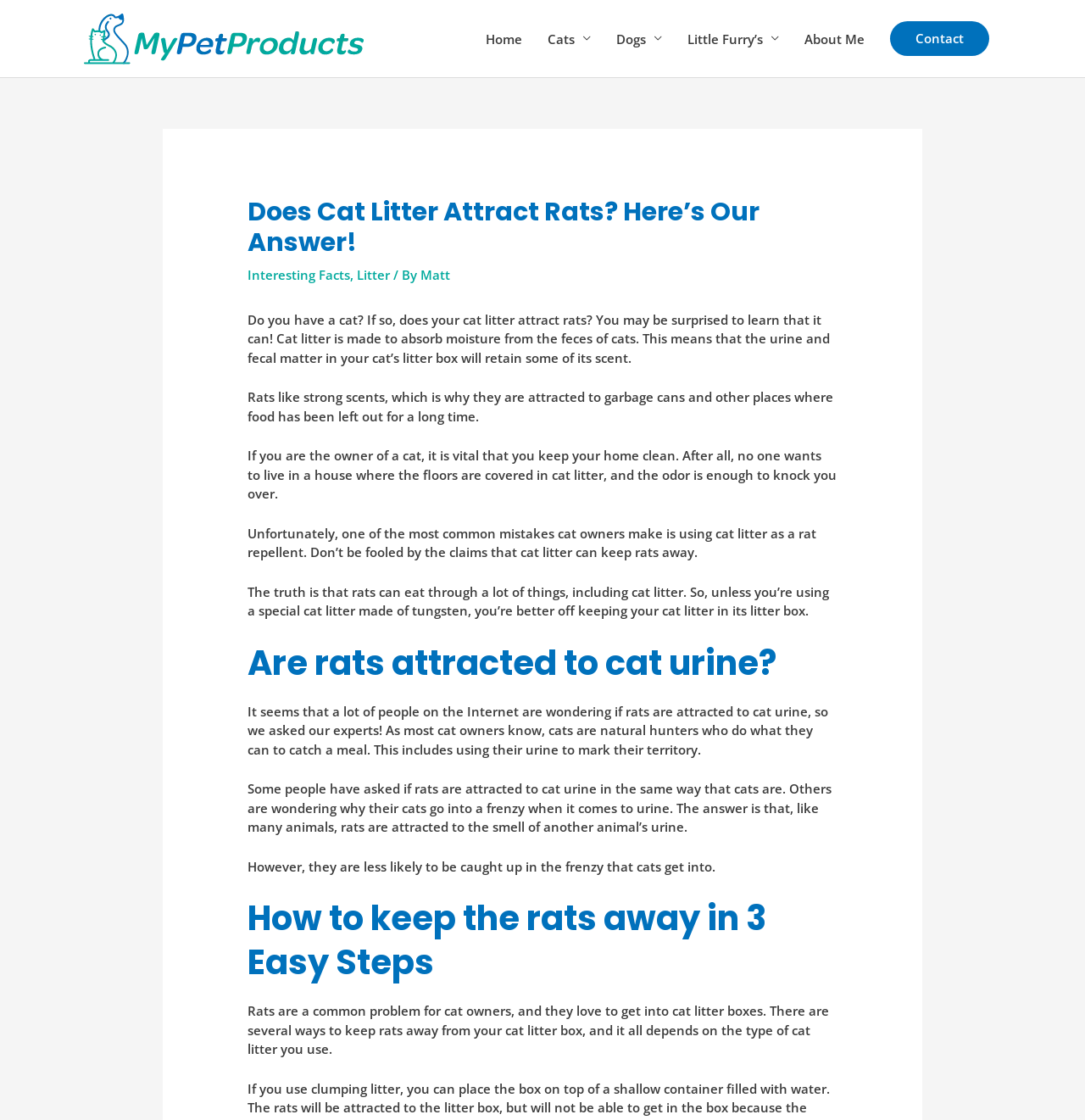What is the name of the website?
Answer the question with a detailed and thorough explanation.

I determined the name of the website by looking at the link element with the text 'My Pet Products – News And Reviews Of Top Pet Products!' which is located at the top of the webpage.